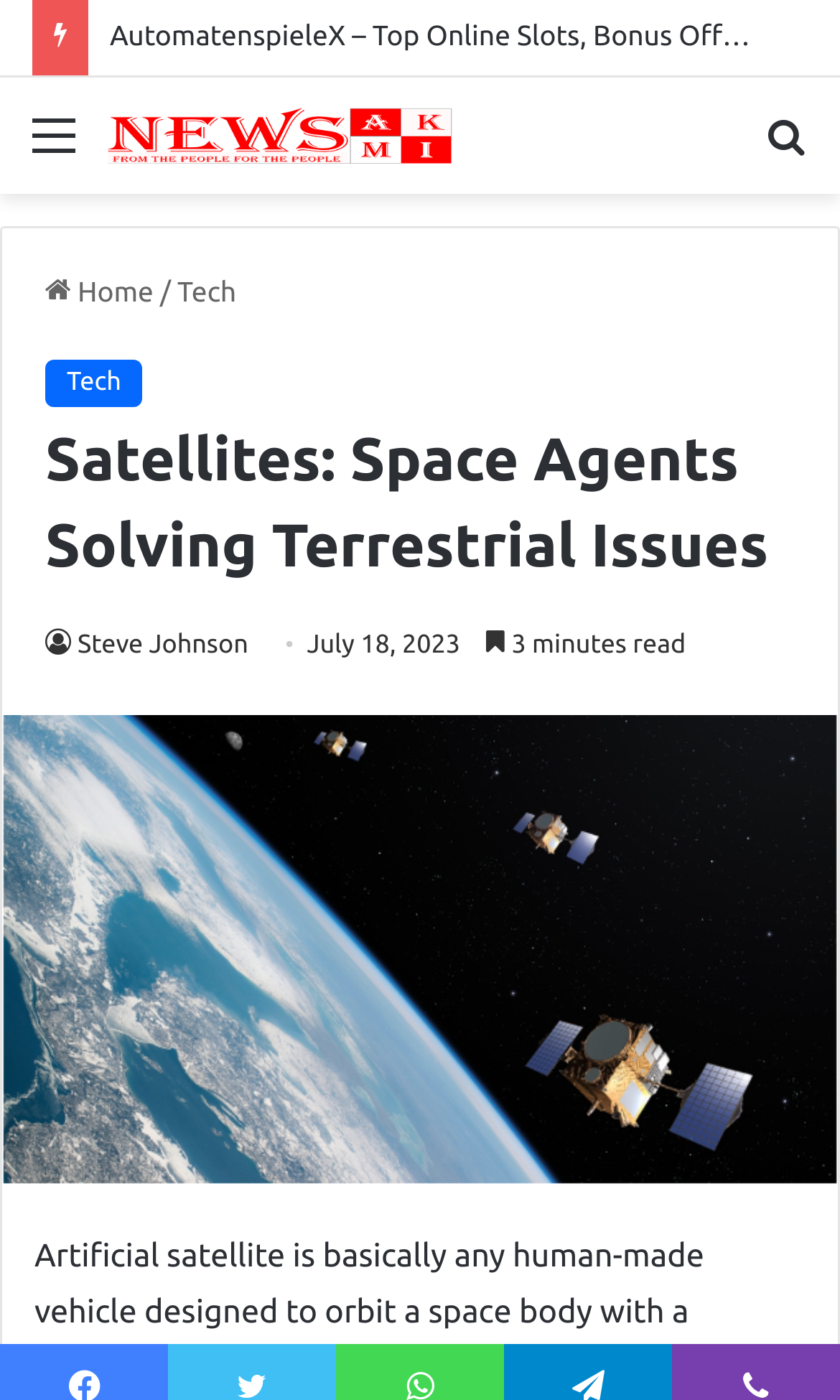Bounding box coordinates are specified in the format (top-left x, top-left y, bottom-right x, bottom-right y). All values are floating point numbers bounded between 0 and 1. Please provide the bounding box coordinate of the region this sentence describes: Tech

[0.211, 0.199, 0.281, 0.22]